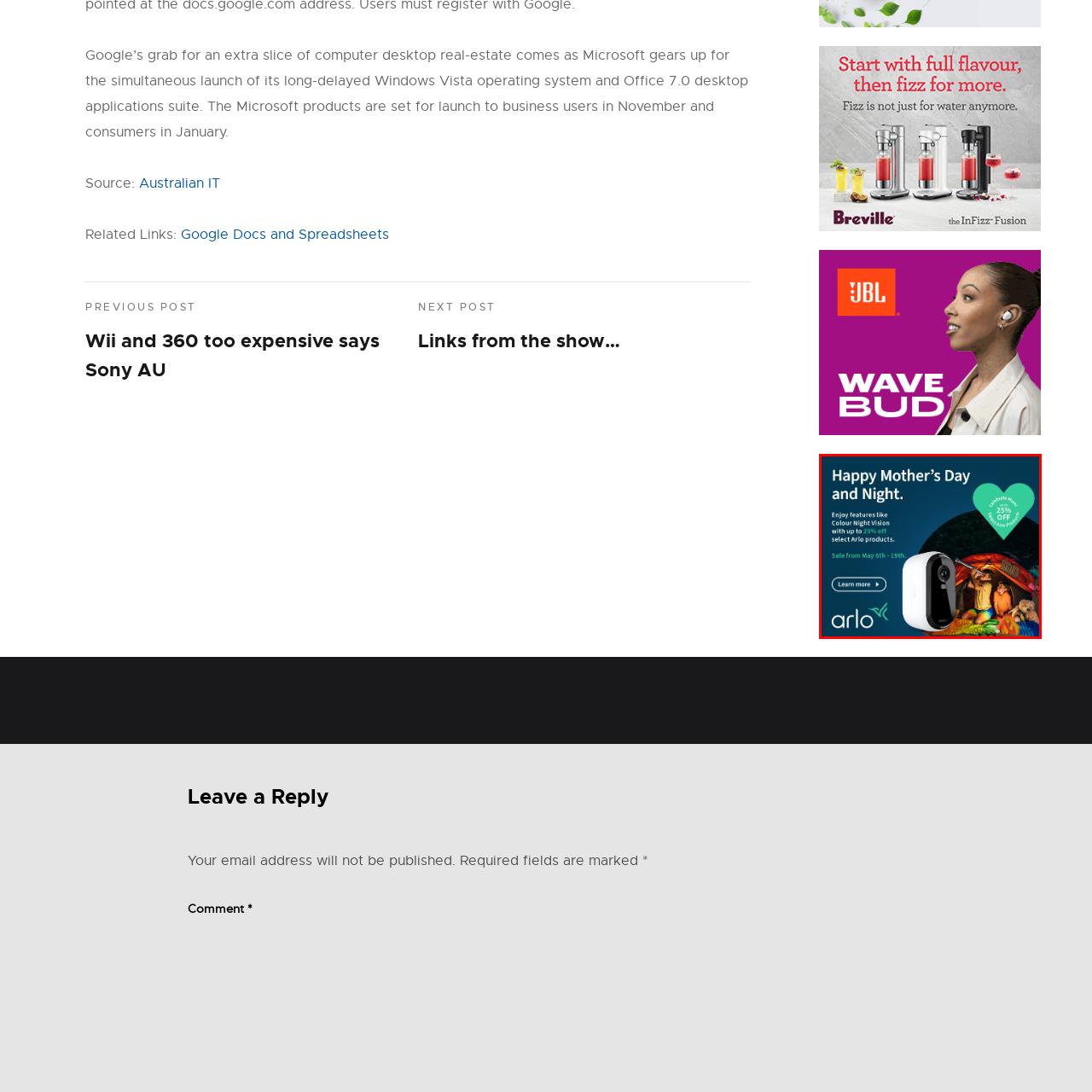Focus on the content within the red bounding box and answer this question using a single word or phrase: What is the discount offered on select Arlo products?

up to 25% off